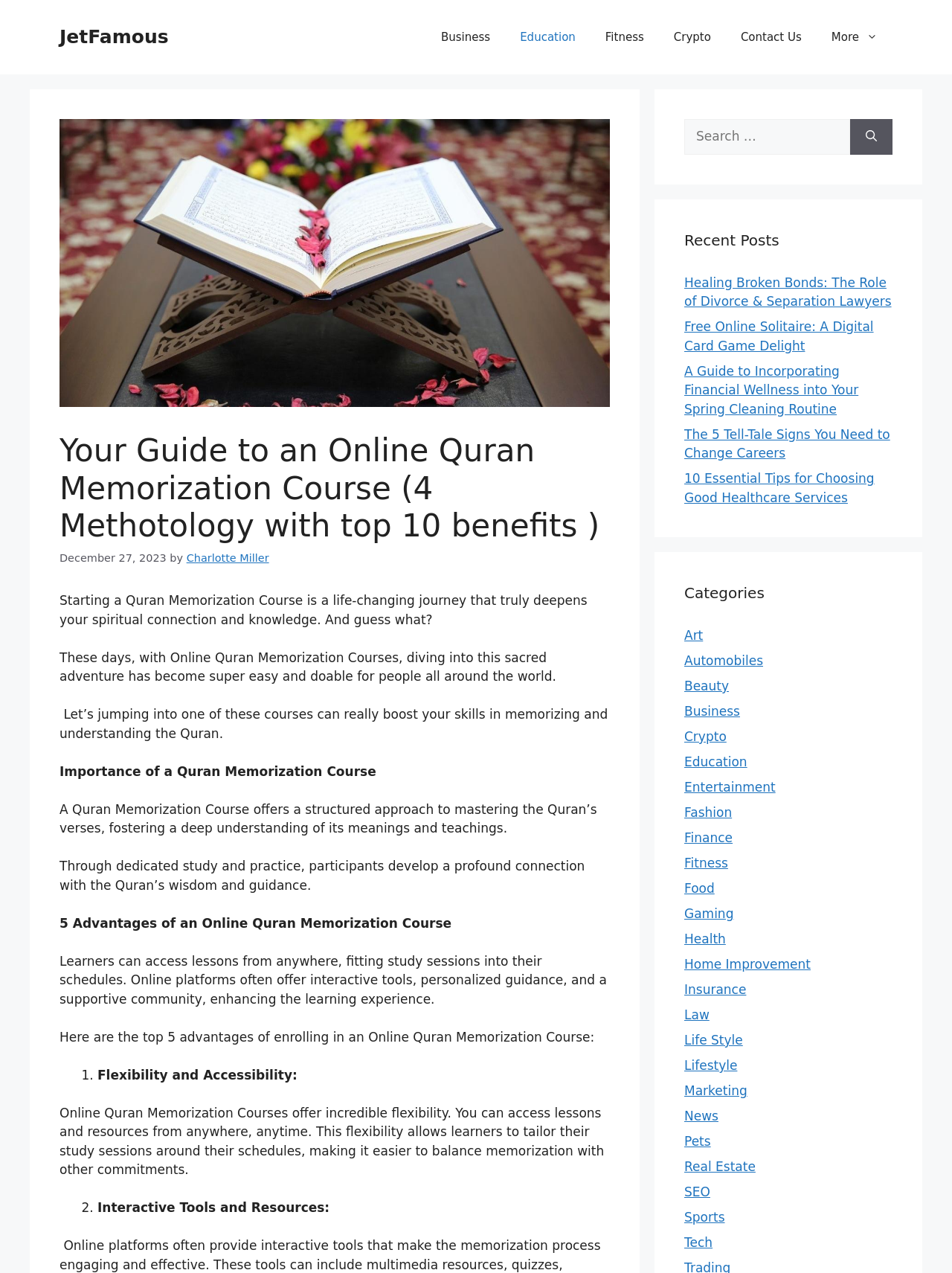Determine the bounding box coordinates of the region that needs to be clicked to achieve the task: "Search for something in the search box".

[0.719, 0.094, 0.893, 0.121]